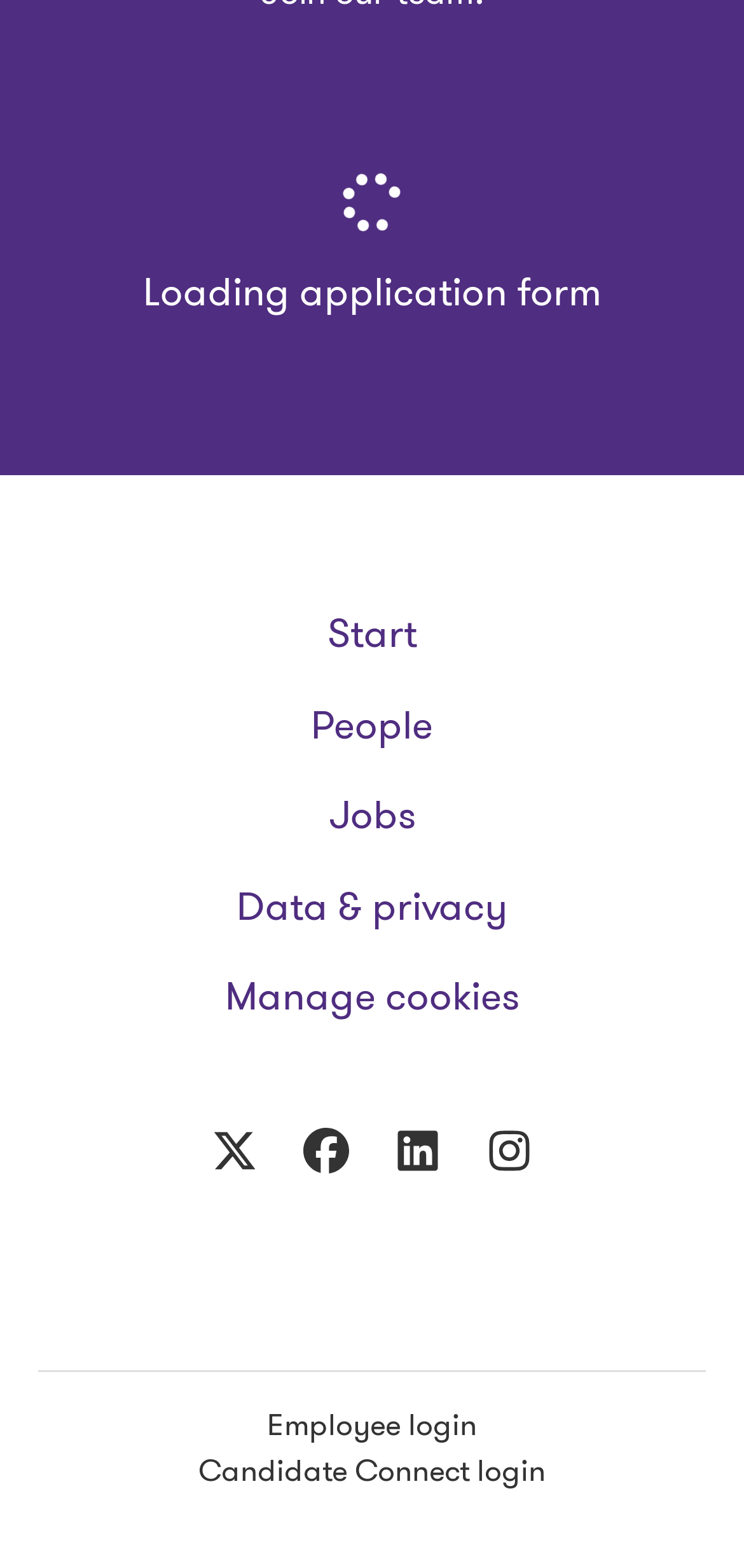Can you identify the bounding box coordinates of the clickable region needed to carry out this instruction: 'Login as Employee'? The coordinates should be four float numbers within the range of 0 to 1, stated as [left, top, right, bottom].

[0.359, 0.894, 0.641, 0.924]